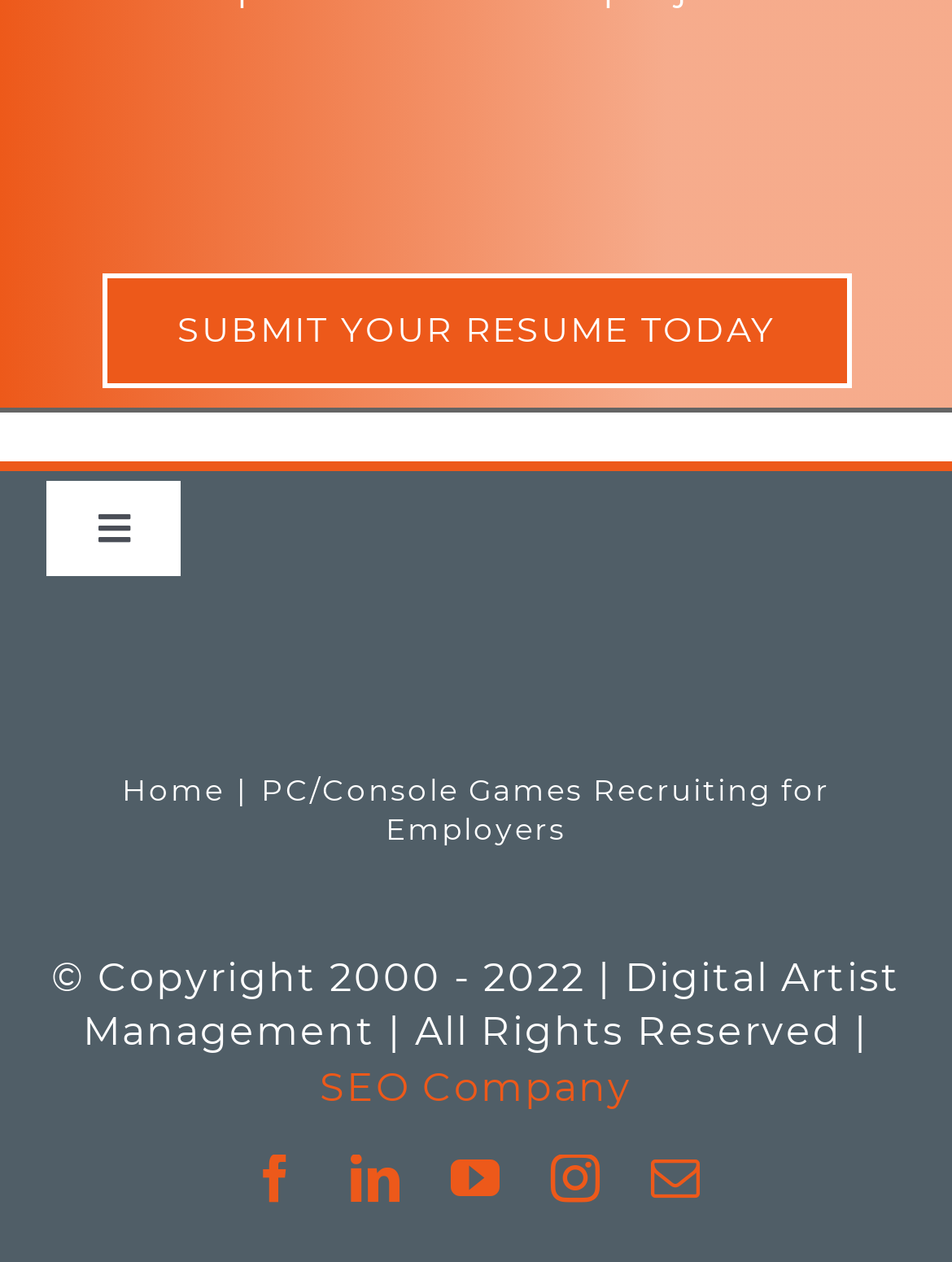What is the company's main business?
Please answer the question with a detailed and comprehensive explanation.

Based on the image with the text 'video game recruiters' at the top of the page, it can be inferred that the company's main business is related to video game recruitment.